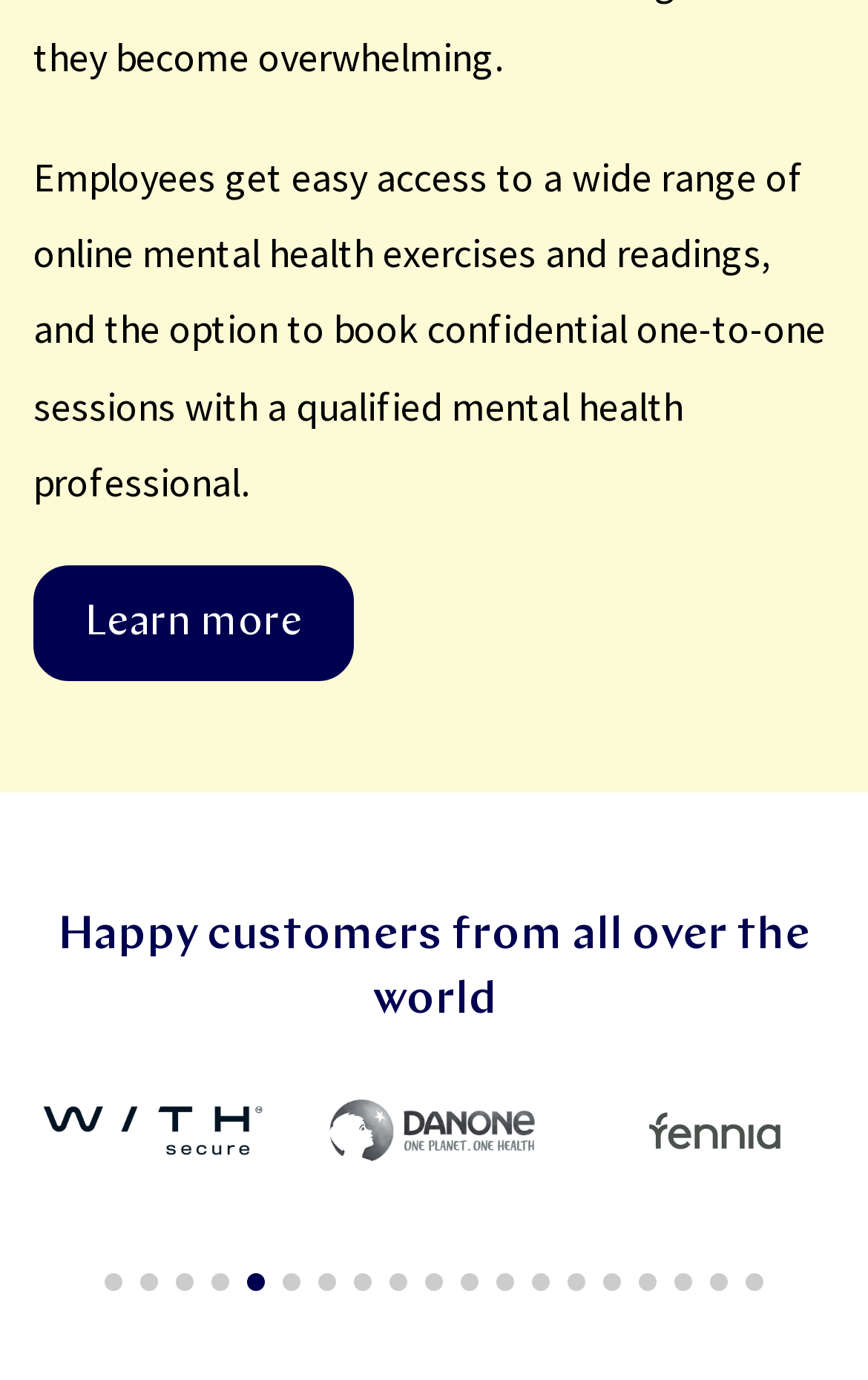How many slides are available?
From the screenshot, provide a brief answer in one word or phrase.

19